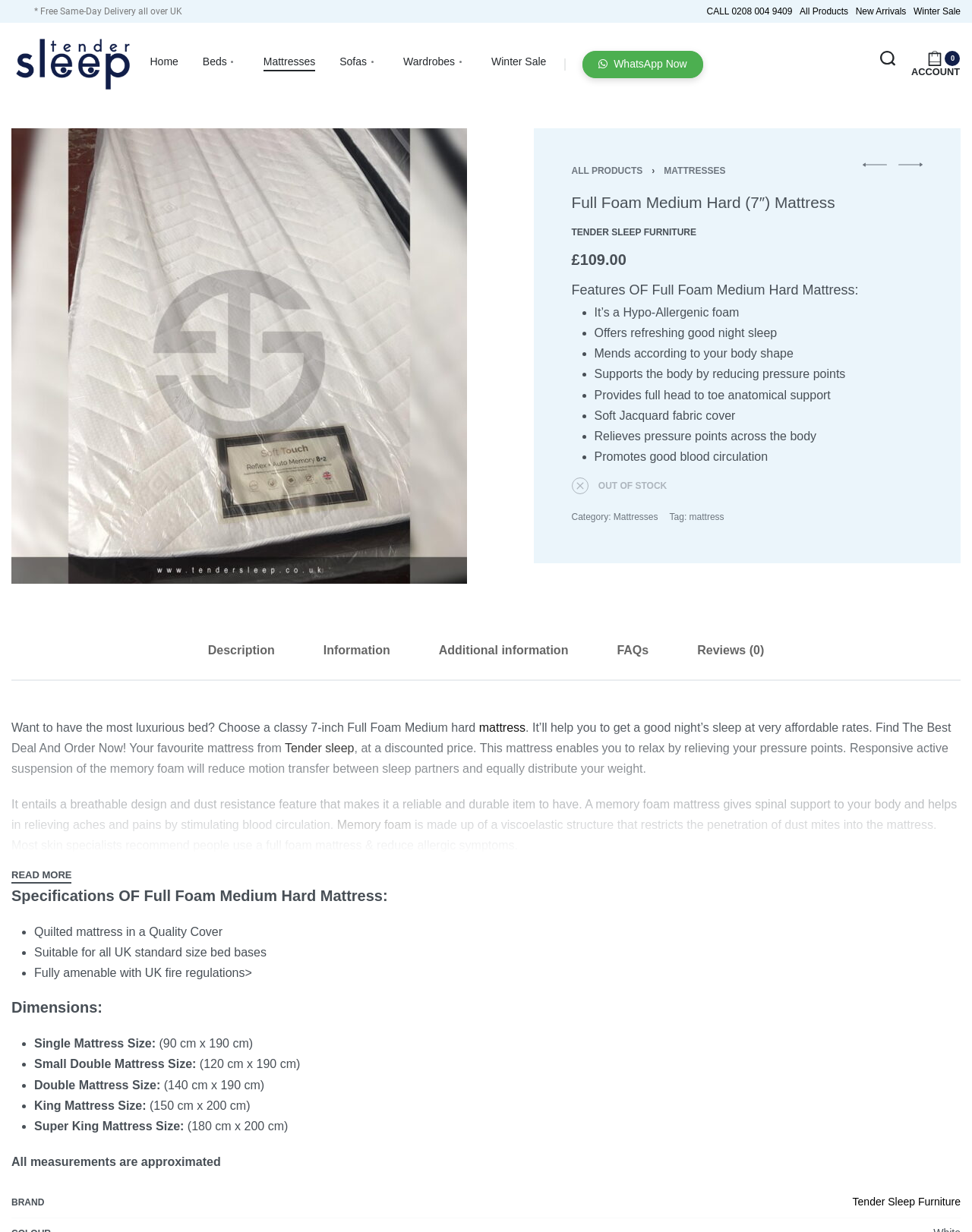Provide a thorough description of the webpage's content and layout.

This webpage is about a Full Foam Medium Hard Mattress from Tender Sleep Furniture. At the top, there is a notification about free same-day delivery all over the UK. Below that, there are links to call the company, access all products, view new arrivals, and explore the winter sale. The company's logo and name are also displayed, along with a navigation menu that includes links to the home page, beds, mattresses, sofas, wardrobes, and WhatsApp support.

On the left side, there is a large image of the Full Foam Medium Hard Mattress, with a link to open a gallery and view more images. Below the image, there are links to all products, mattresses, and a navigation menu with links to previous and next products.

The main content of the page is about the features and description of the Full Foam Medium Hard Mattress. The mattress is priced at £109.00, and there is a notification that it is out of stock. The features of the mattress are listed in bullet points, including its hypo-allergenic foam, ability to provide refreshing good night sleep, and support for the body by reducing pressure points.

Below the features, there are tabs to access more information about the product, including a description, information, additional information, FAQs, and reviews. The description tab is open by default, and it provides a detailed description of the mattress, its benefits, and why it is a good choice for a luxurious bed.

There are four images on the page: the company's logo, the Full Foam Medium Hard Mattress, the Euro Top 2000 Pocket Sprung Memory Foam Mattress, and the Full Memory Foam Mattress.